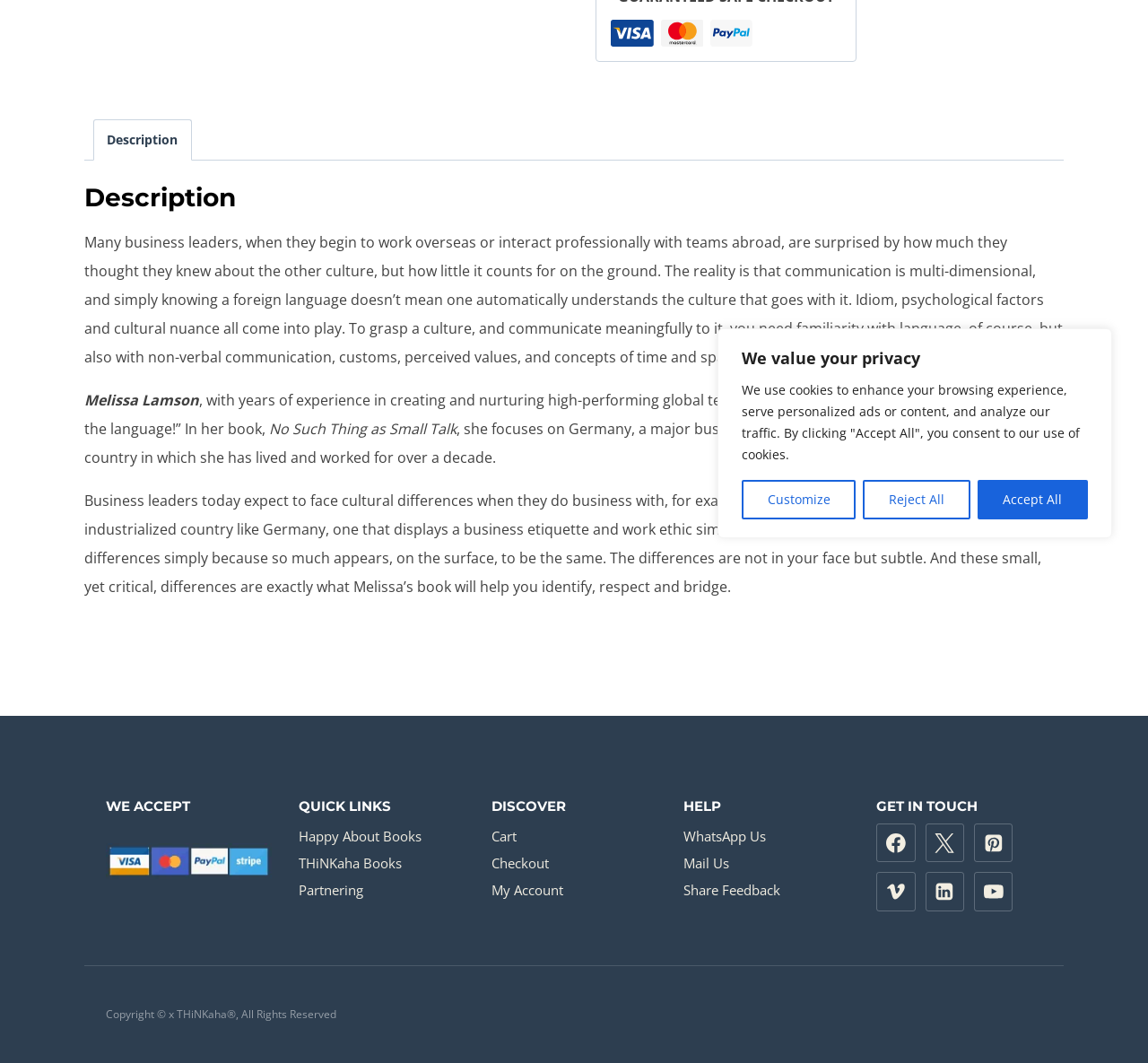Given the element description: "info@mygarnerwallace.com", predict the bounding box coordinates of the UI element it refers to, using four float numbers between 0 and 1, i.e., [left, top, right, bottom].

None